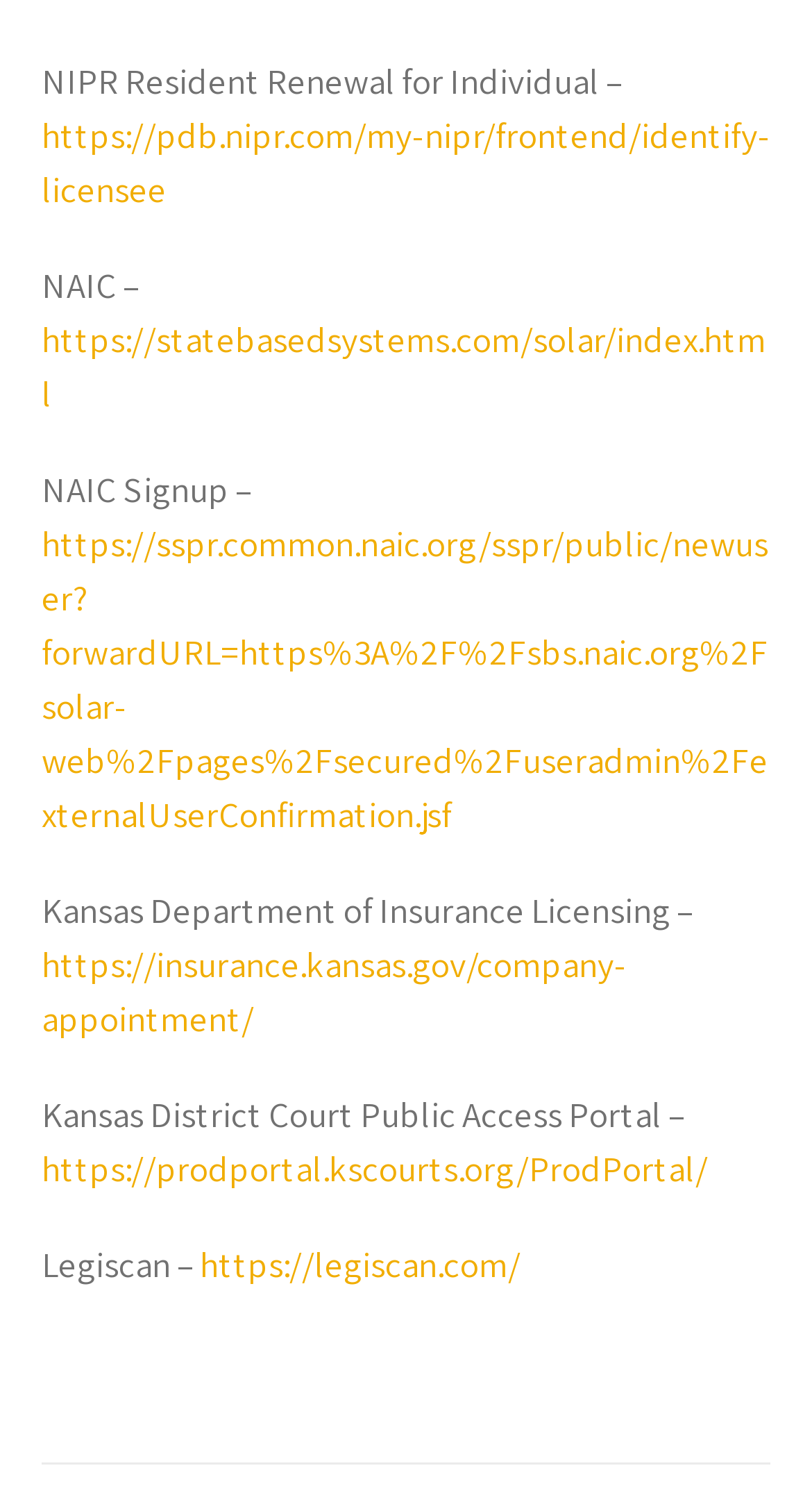Predict the bounding box of the UI element based on the description: "https://pdb.nipr.com/my-nipr/frontend/identify-licensee". The coordinates should be four float numbers between 0 and 1, formatted as [left, top, right, bottom].

[0.051, 0.074, 0.949, 0.14]